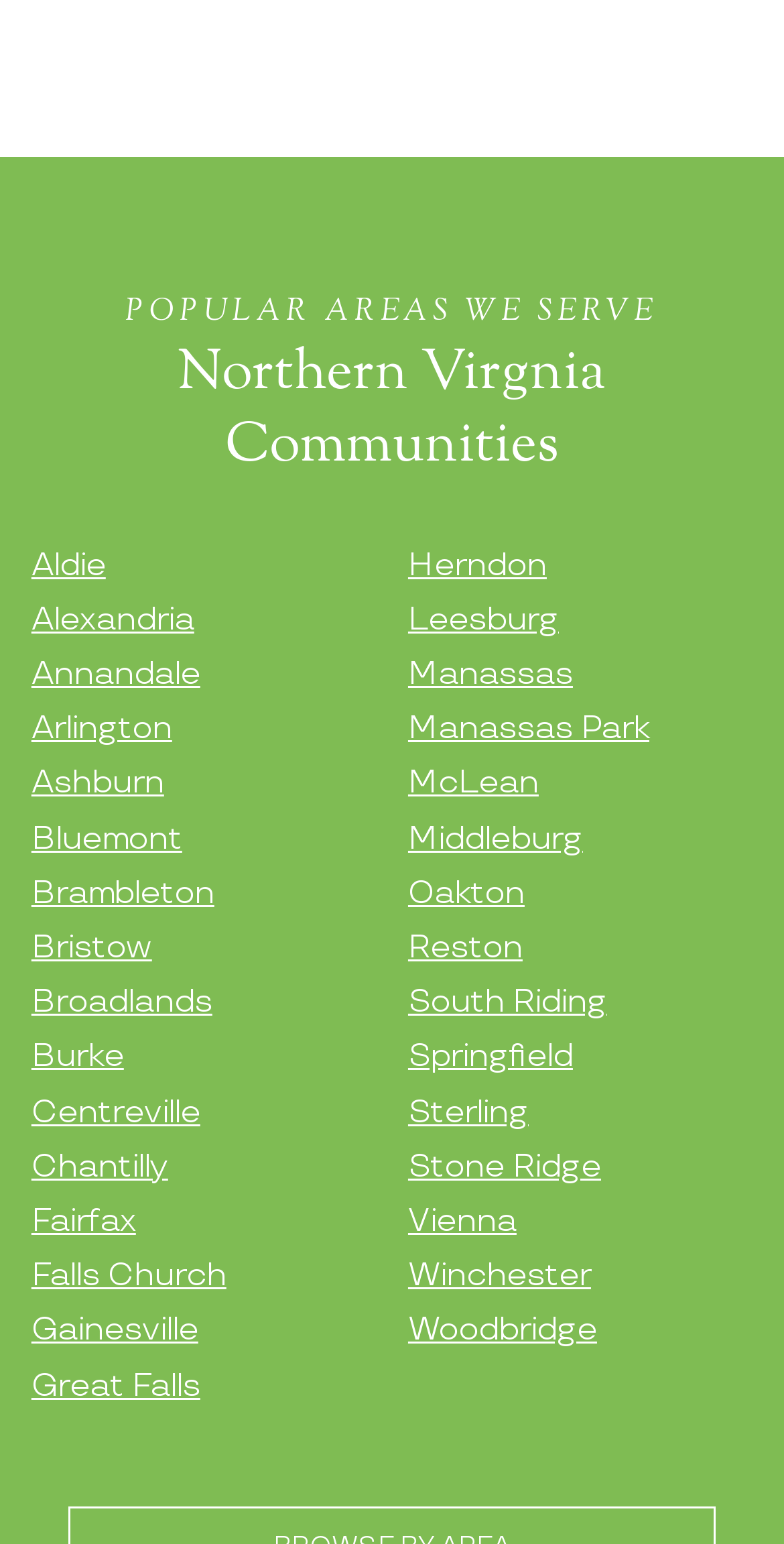Please provide the bounding box coordinates in the format (top-left x, top-left y, bottom-right x, bottom-right y). Remember, all values are floating point numbers between 0 and 1. What is the bounding box coordinate of the region described as: Brambleton

[0.04, 0.566, 0.273, 0.591]